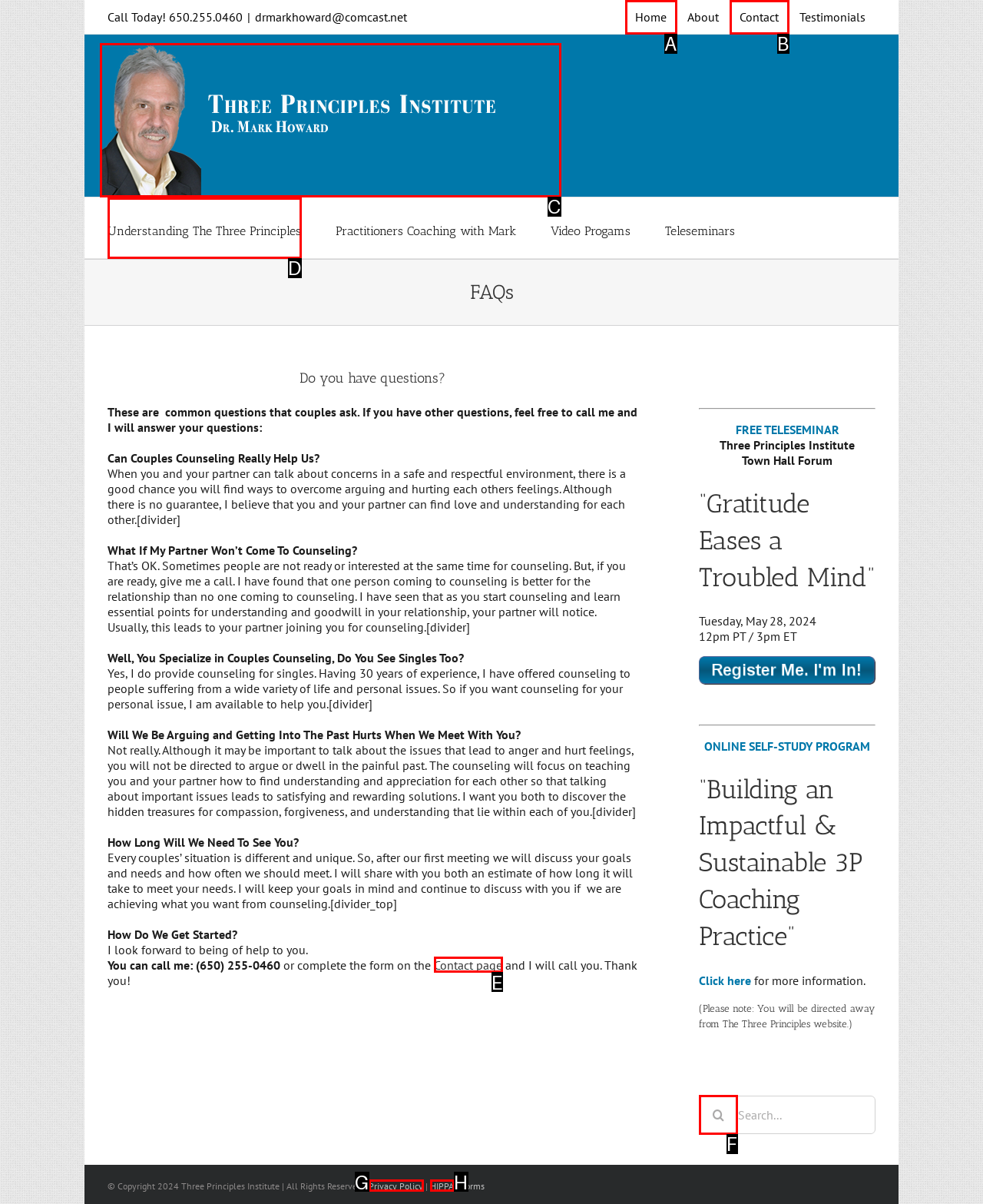Determine the HTML element to click for the instruction: Click the 'Search' button.
Answer with the letter corresponding to the correct choice from the provided options.

F